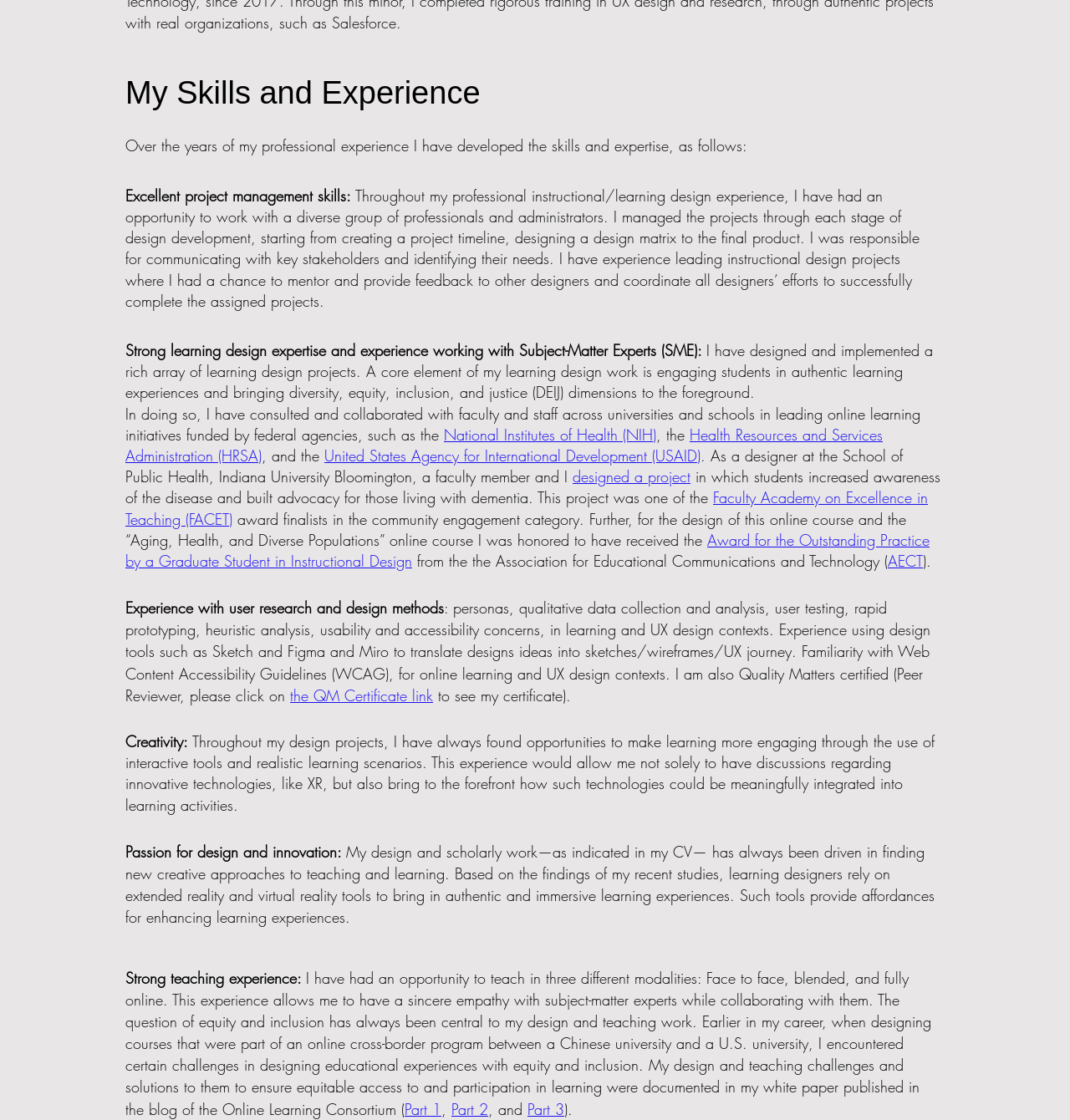Find the bounding box of the element with the following description: "AECT". The coordinates must be four float numbers between 0 and 1, formatted as [left, top, right, bottom].

[0.83, 0.492, 0.862, 0.51]